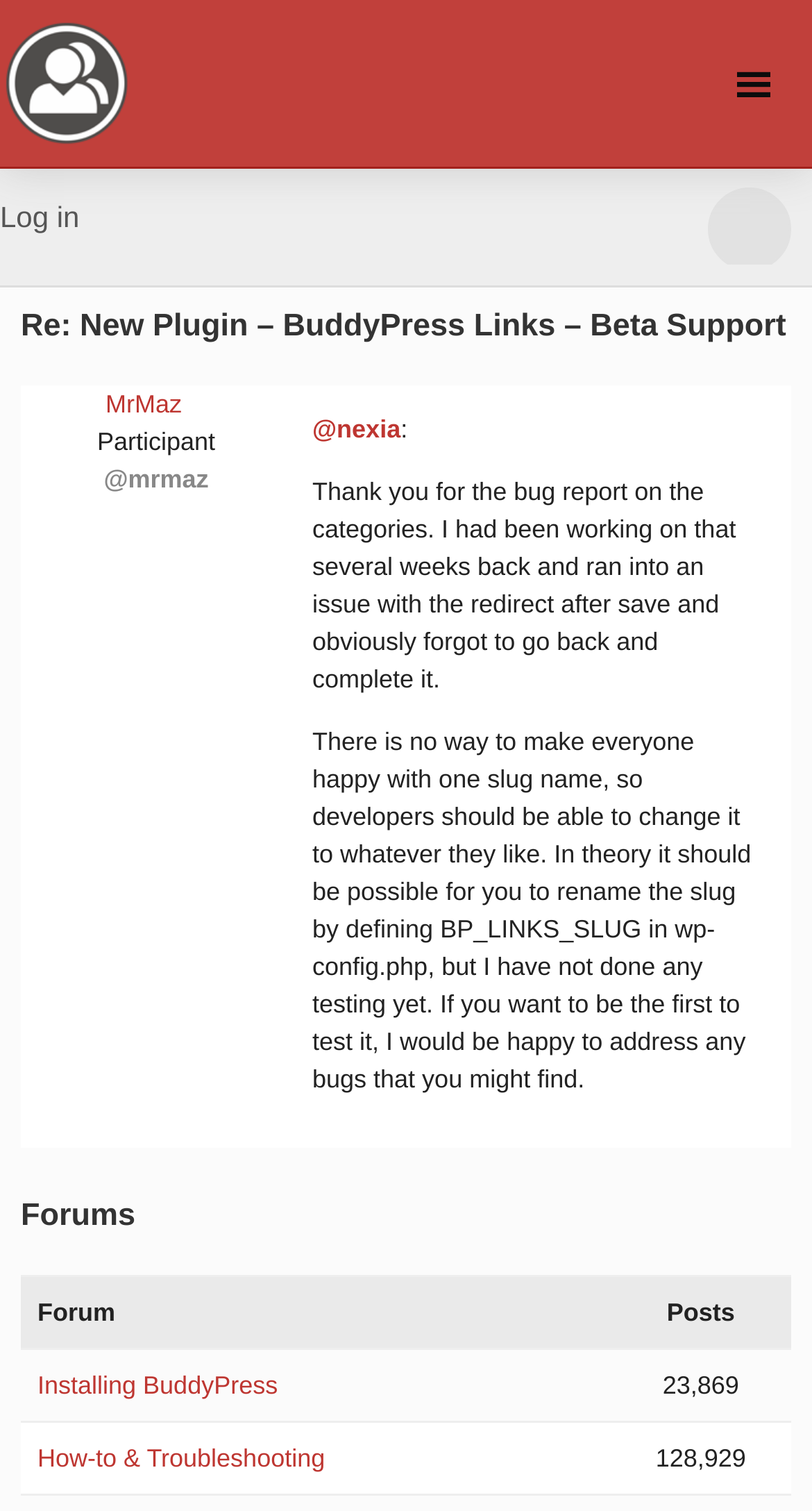Please analyze the image and give a detailed answer to the question:
How many topics are there in the 'How-to & Troubleshooting' forum?

I found the number of topics by looking at the text '128,929' next to the link 'How-to & Troubleshooting' which indicates the number of topics in that forum.